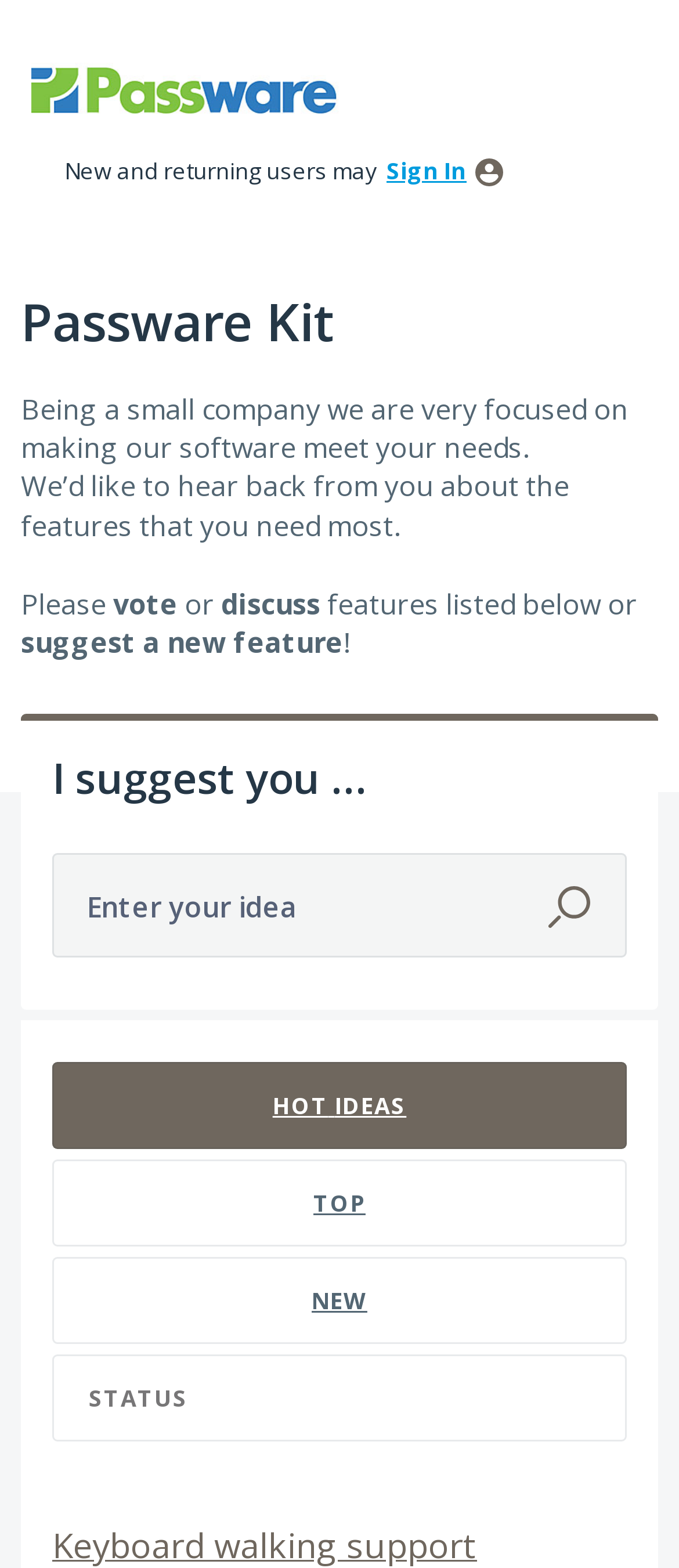Please specify the bounding box coordinates of the clickable region to carry out the following instruction: "Suggest a new feature". The coordinates should be four float numbers between 0 and 1, in the format [left, top, right, bottom].

[0.031, 0.397, 0.505, 0.422]